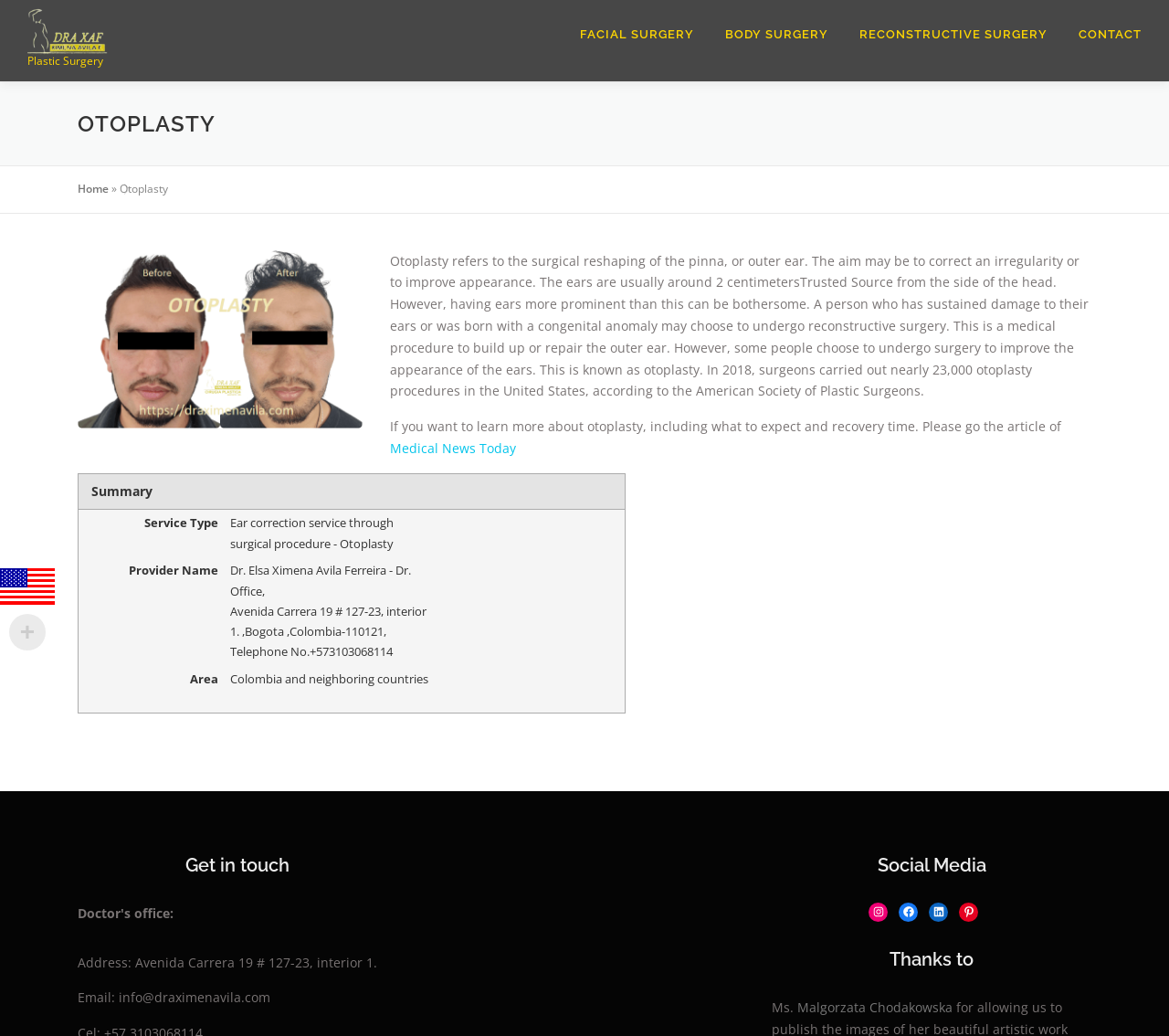What is the address of the doctor's office?
Refer to the image and give a detailed answer to the question.

The address is mentioned in the 'Address' section of the webpage, which is located in the 'Get in touch' section. The full address is Avenida Carrera 19 # 127-23, interior 1, Bogota, Colombia, with a postal code of 110121.